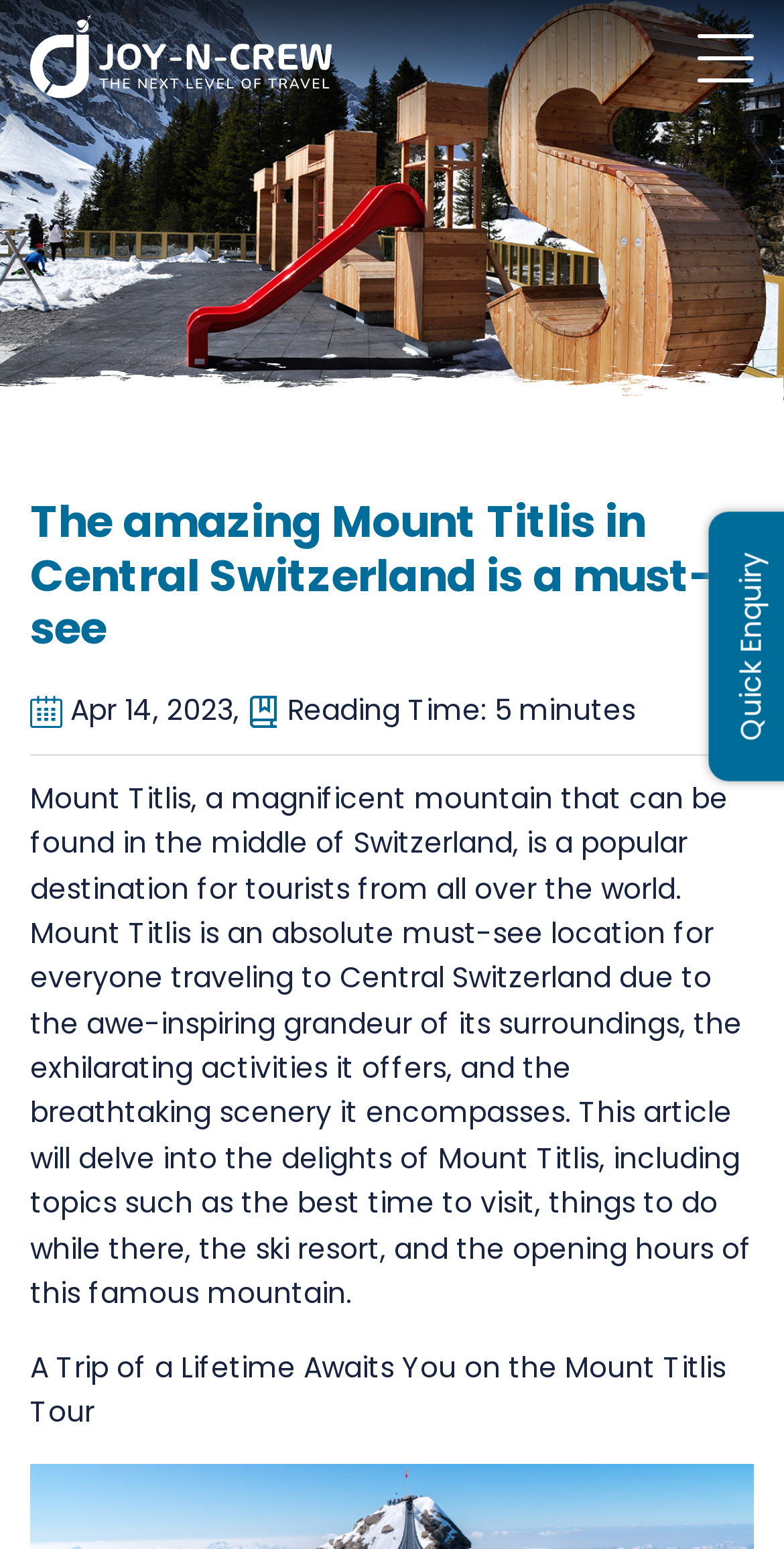What is the theme of the article?
Please provide a comprehensive and detailed answer to the question.

Based on the content of the webpage, specifically the mention of Mount Titlis, travel activities, and scenic descriptions, it can be inferred that the theme of the article is travel.